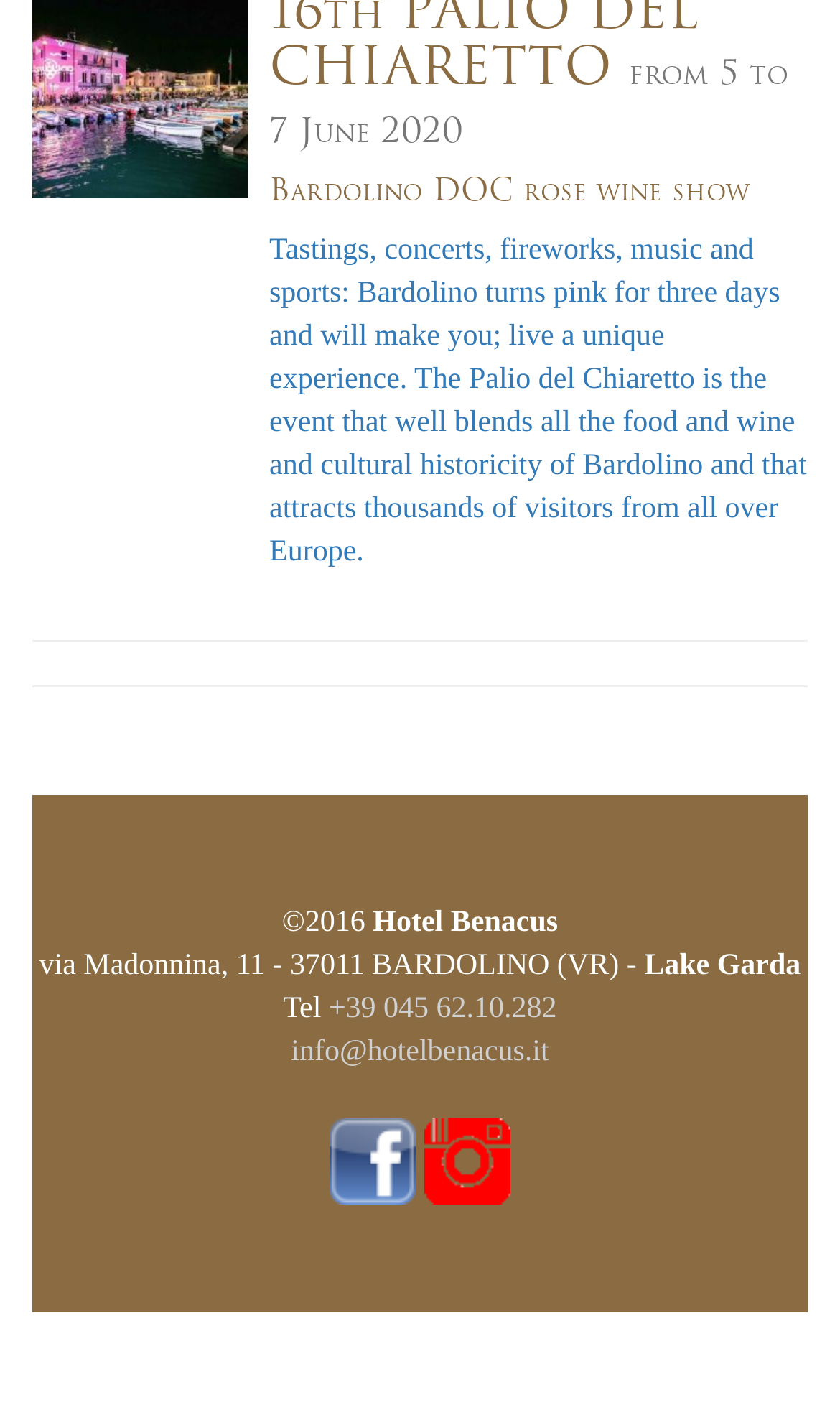What type of event is Palio del Chiaretto?
From the image, respond with a single word or phrase.

Wine show